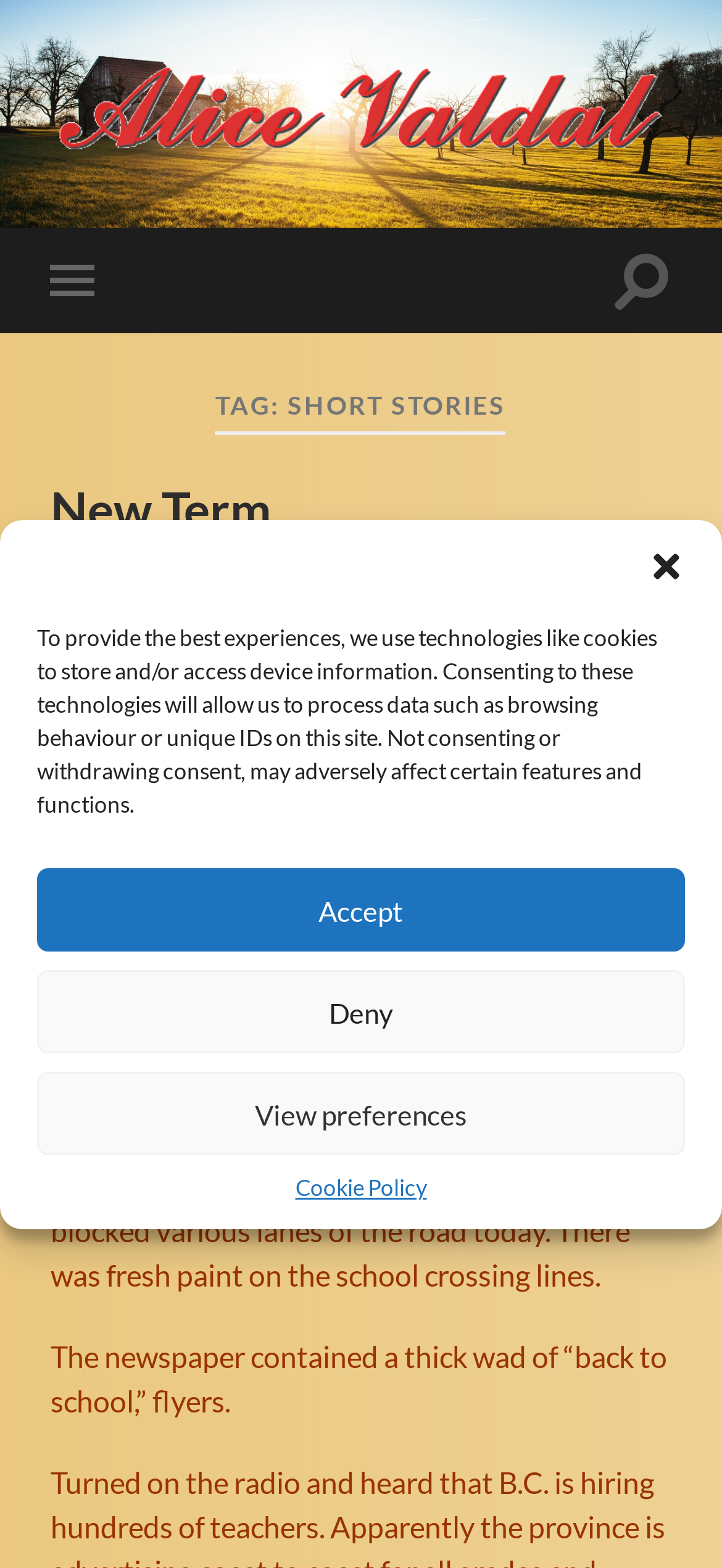What is the purpose of the cookie consent dialog?
Examine the screenshot and reply with a single word or phrase.

To store and/or access device information